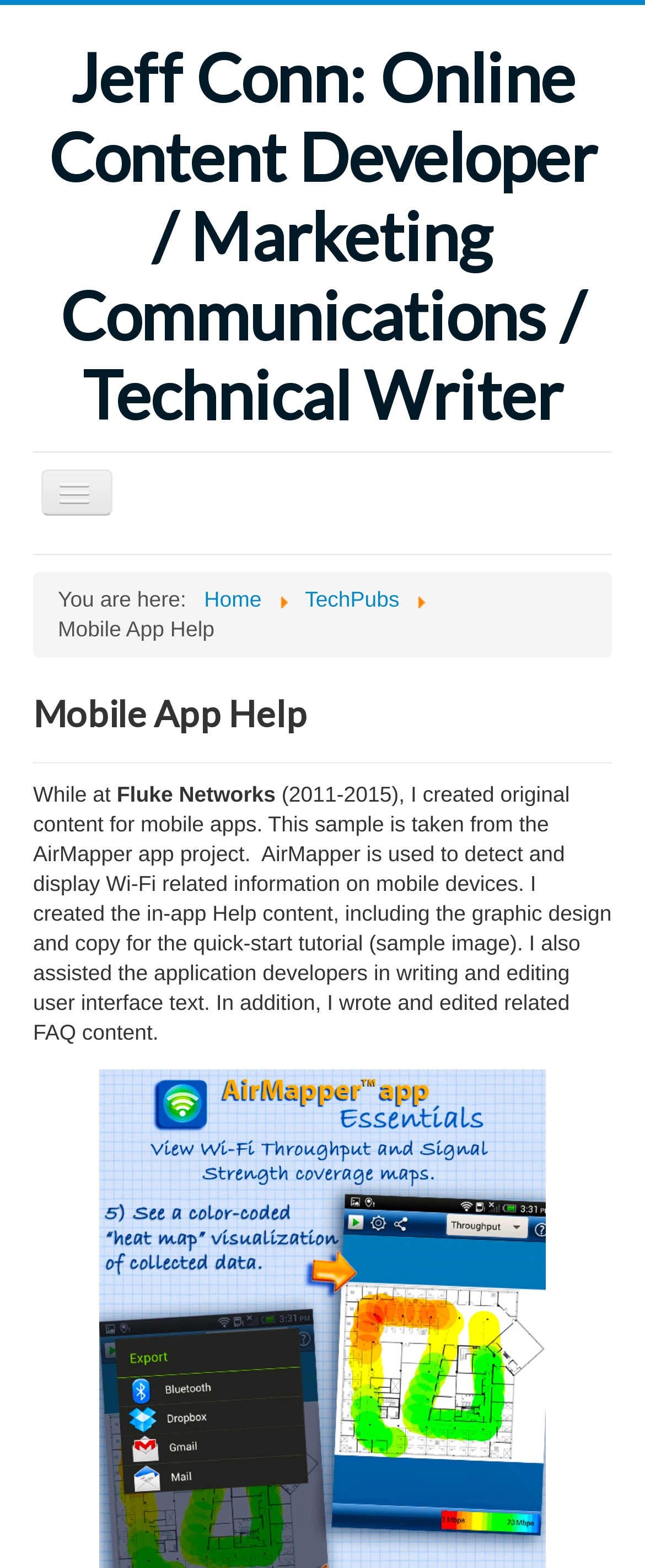Find the bounding box coordinates for the element described here: "Health equity and diversity".

None